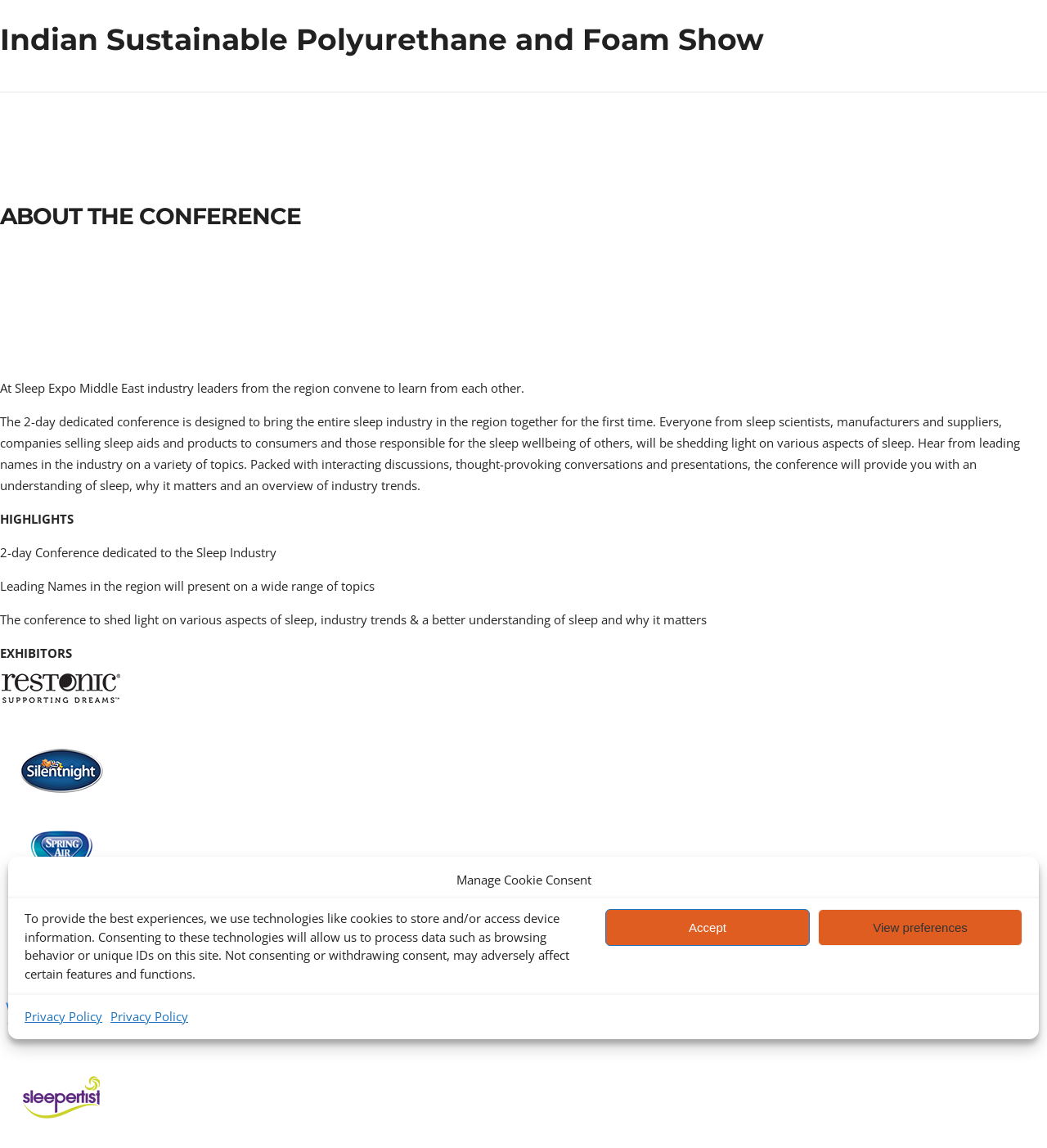Respond with a single word or short phrase to the following question: 
What is the purpose of the conference?

To shed light on various aspects of sleep